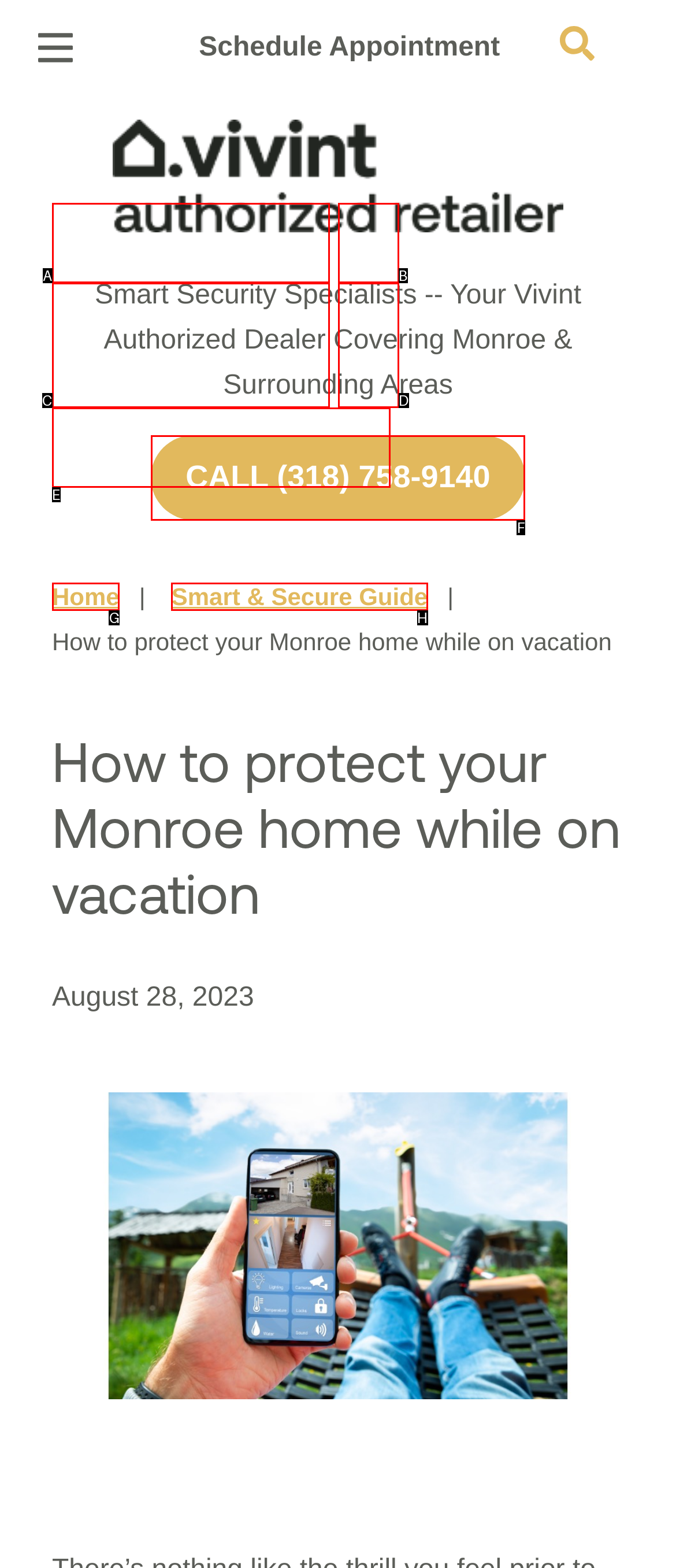From the options presented, which lettered element matches this description: Cameras
Reply solely with the letter of the matching option.

A